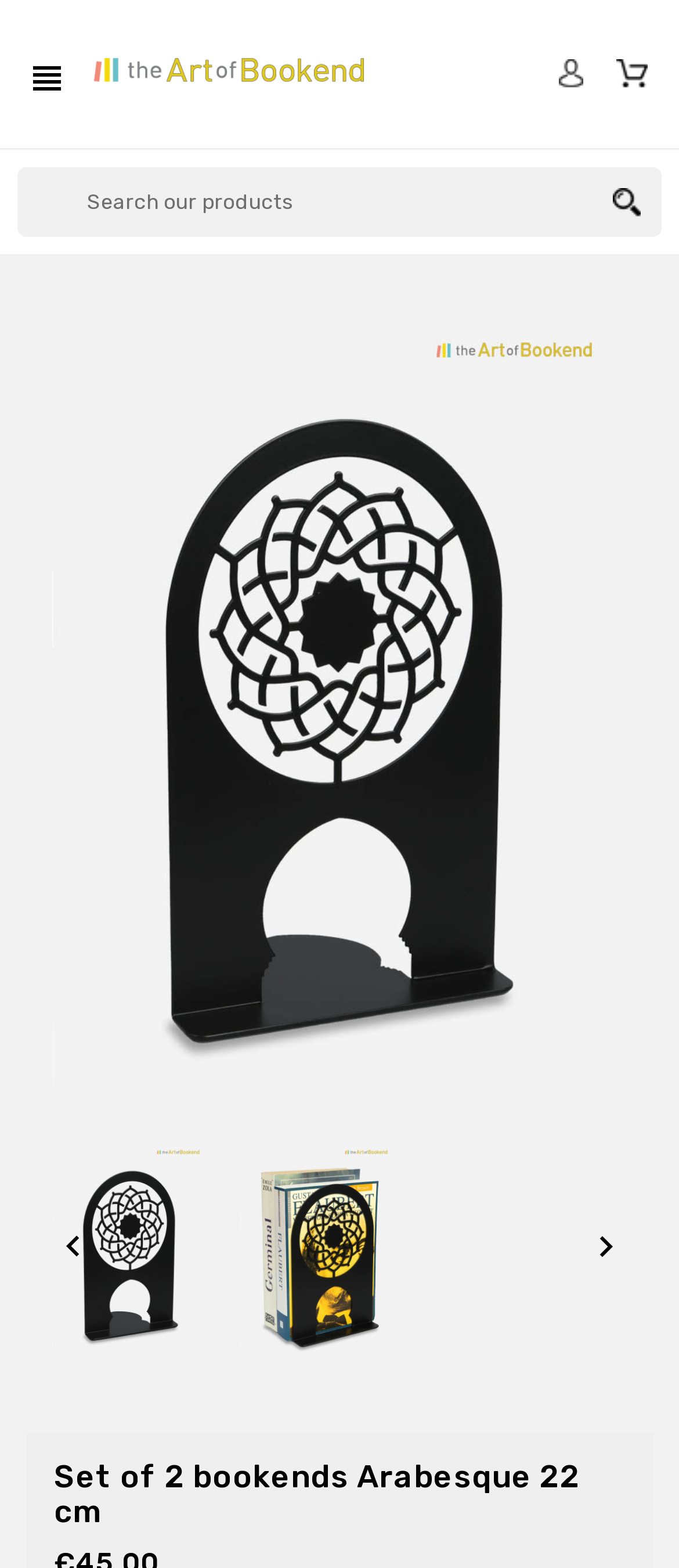What is the height of the bookends?
Based on the visual content, answer with a single word or a brief phrase.

22 cm